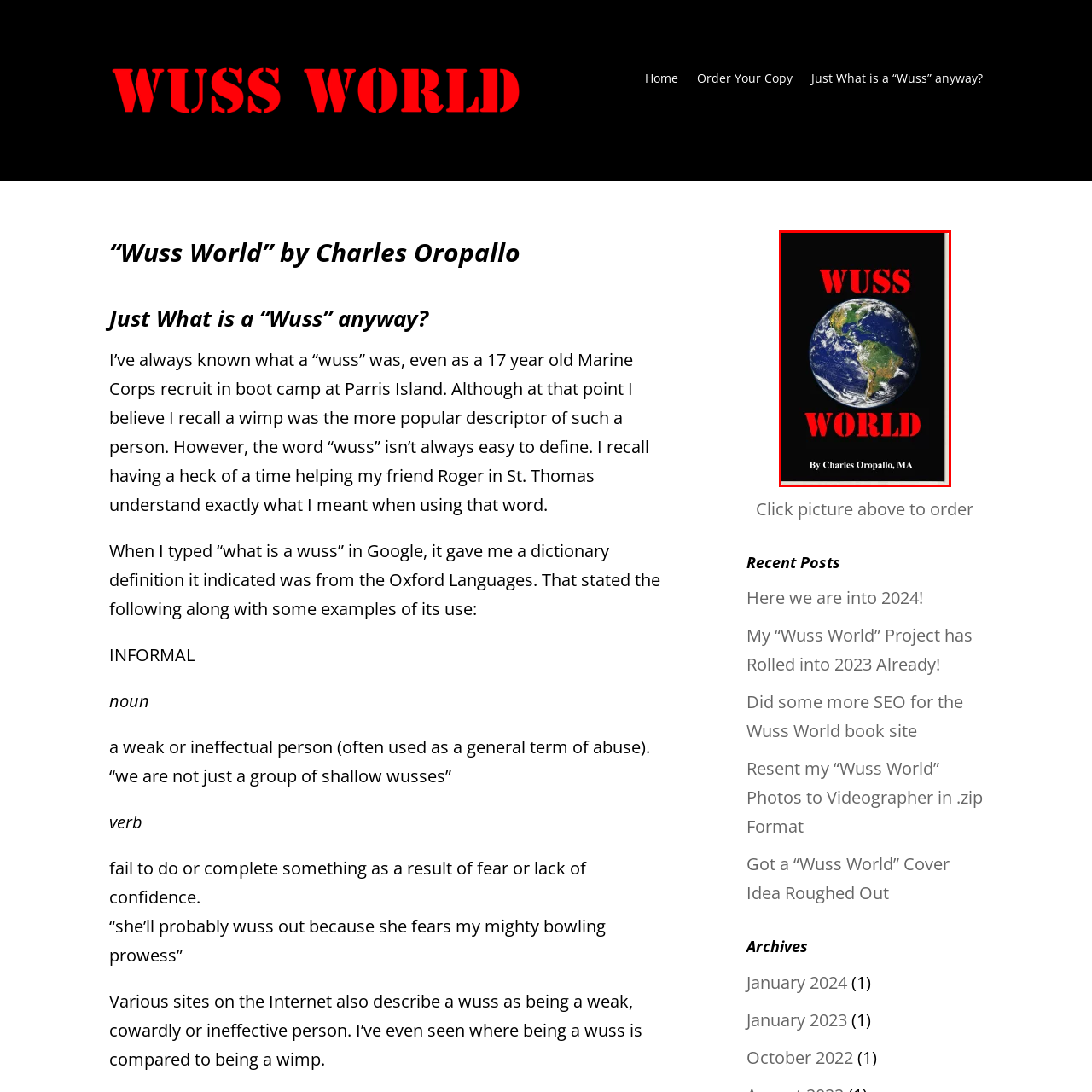Offer a thorough and descriptive summary of the image captured in the red bounding box.

The image features the rough cover idea for the book titled "WUSS WORLD" by Charles Oropallo, MA. The design prominently showcases a vivid depiction of Earth against a stark black background. Bold, red lettering displays the title "WUSS WORLD" at the top, emphasizing the global theme and eye-catching appeal of the cover. Below the title, the author's name, "By Charles Oropallo, MA," is inscribed, further establishing the work's identity. This cover aims to intrigue potential readers, hinting at the narrative's exploration of the meanings and perceptions surrounding the term "wuss."